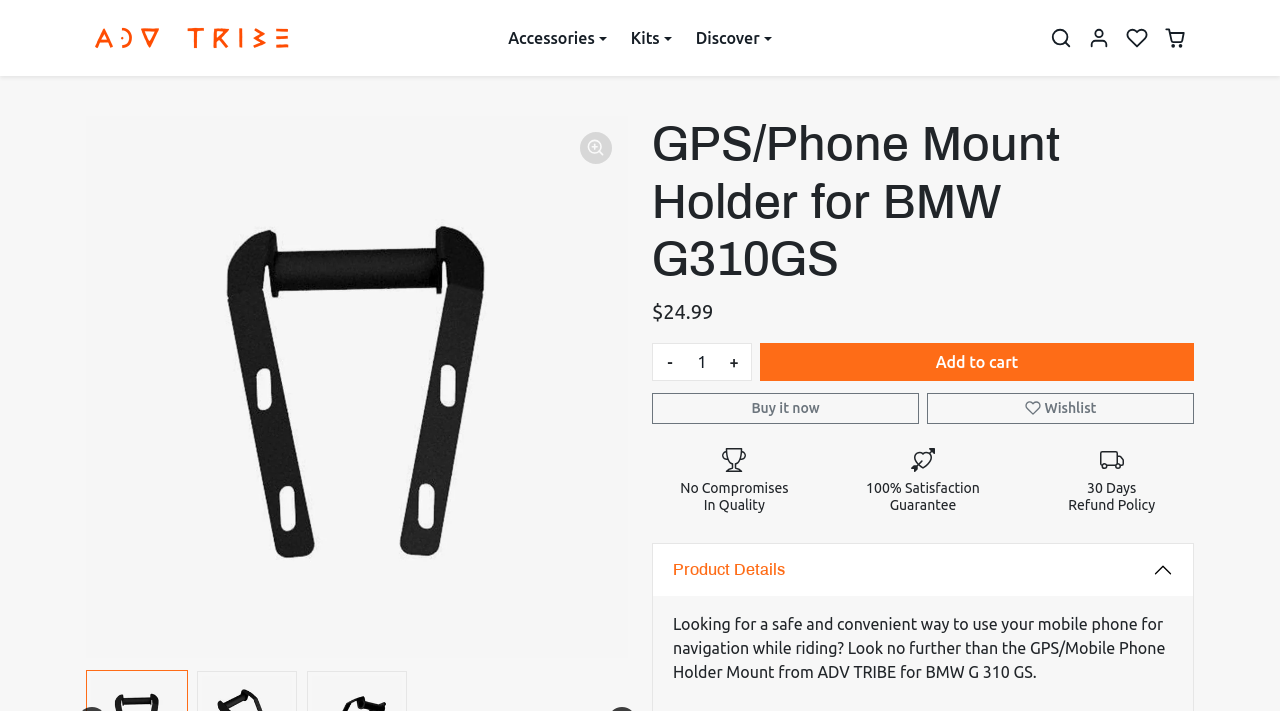Identify the bounding box coordinates of the area you need to click to perform the following instruction: "View product details".

[0.51, 0.765, 0.932, 0.838]